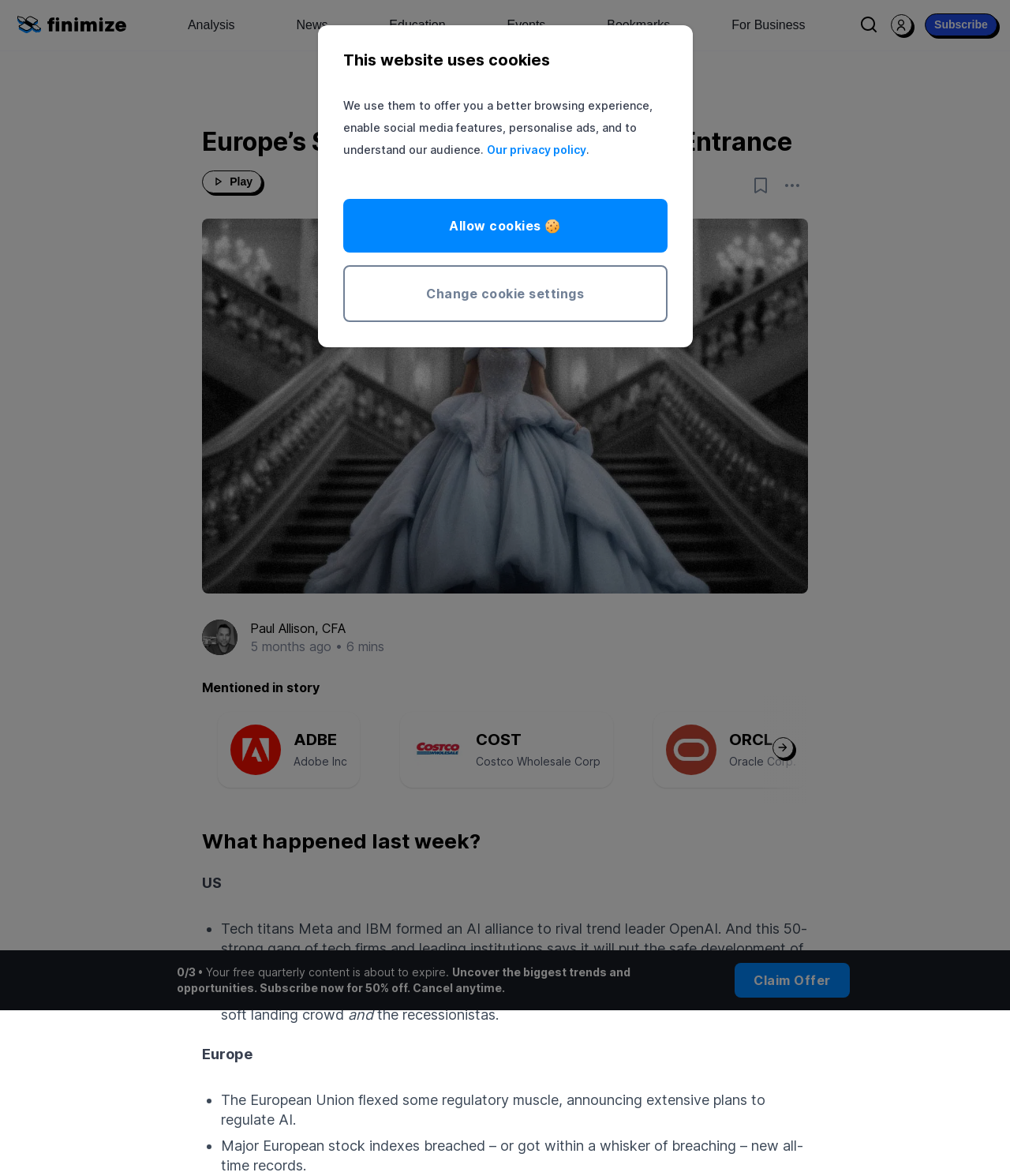Determine the bounding box coordinates of the UI element described below. Use the format (top-left x, top-left y, bottom-right x, bottom-right y) with floating point numbers between 0 and 1: aria-label="Open Search"

[0.85, 0.013, 0.869, 0.031]